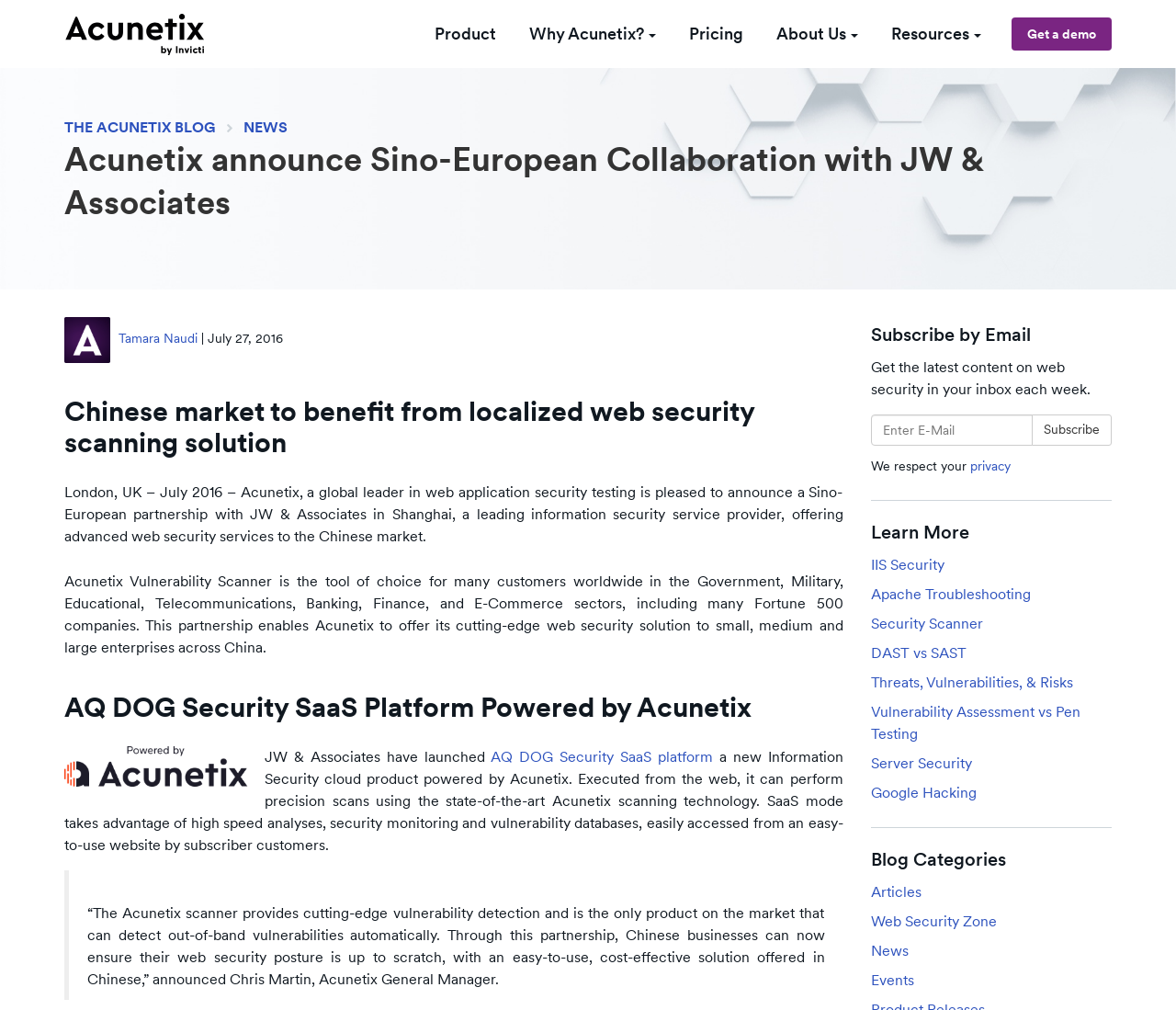Please find and report the primary heading text from the webpage.

Acunetix announce Sino-European Collaboration with JW & Associates